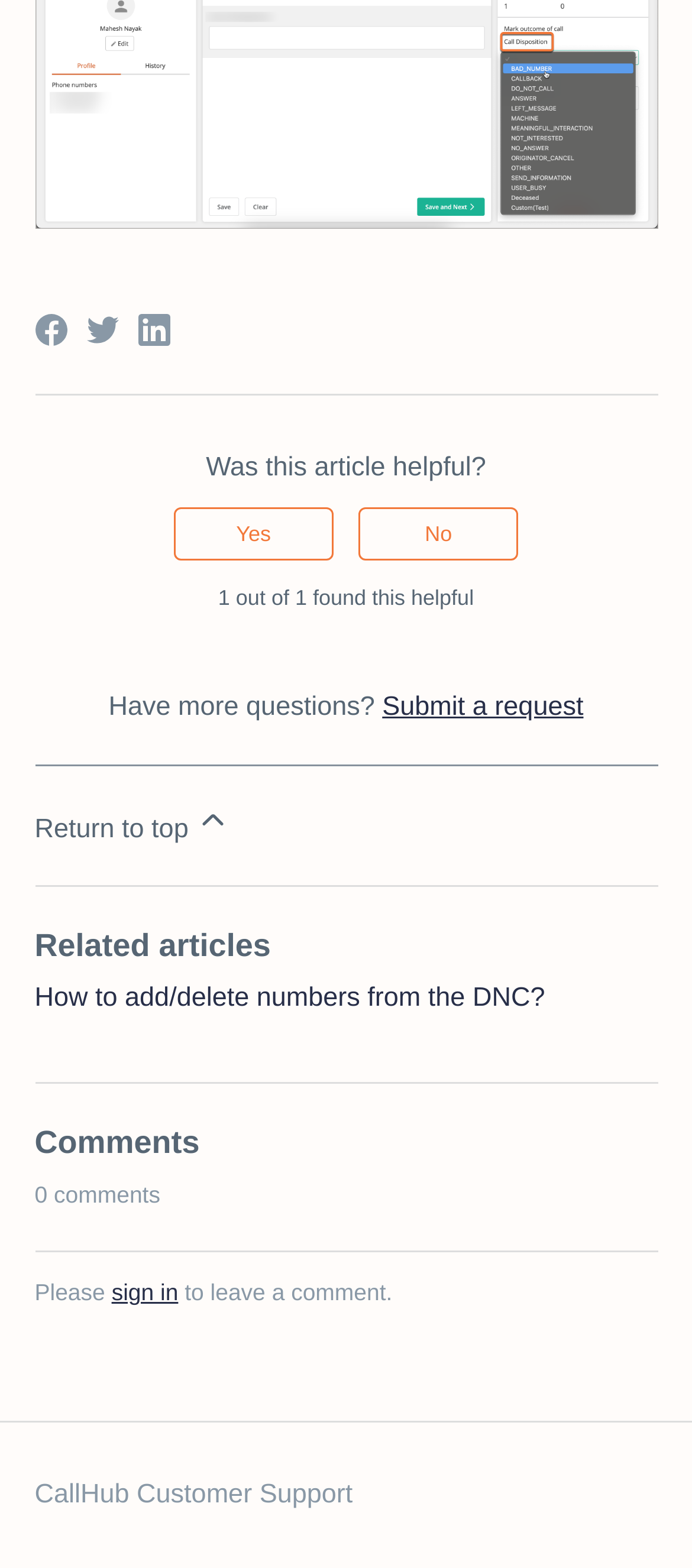Please provide the bounding box coordinates in the format (top-left x, top-left y, bottom-right x, bottom-right y). Remember, all values are floating point numbers between 0 and 1. What is the bounding box coordinate of the region described as: Yes

[0.251, 0.323, 0.482, 0.357]